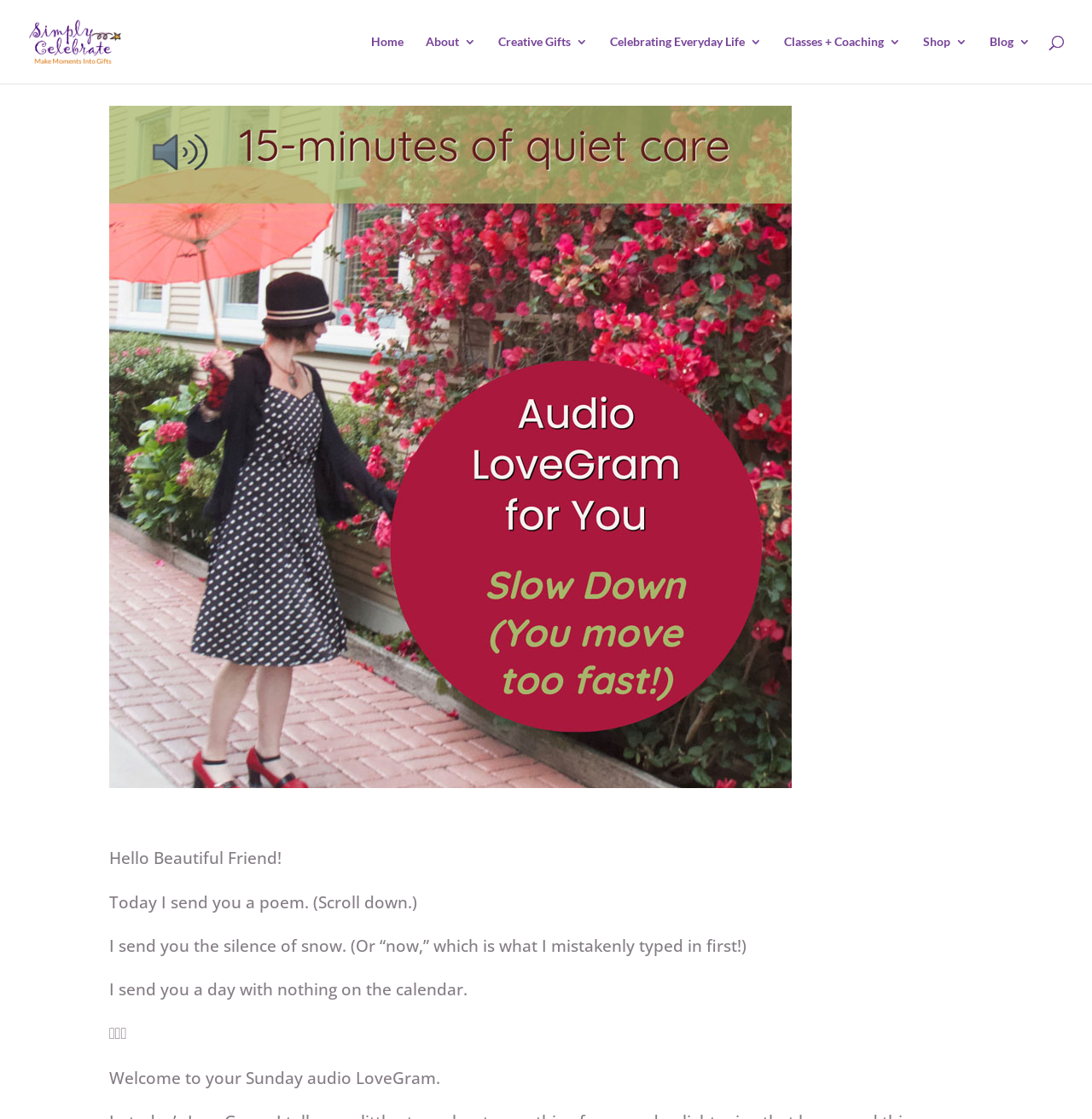Provide the bounding box coordinates of the area you need to click to execute the following instruction: "Visit the Advice category".

None